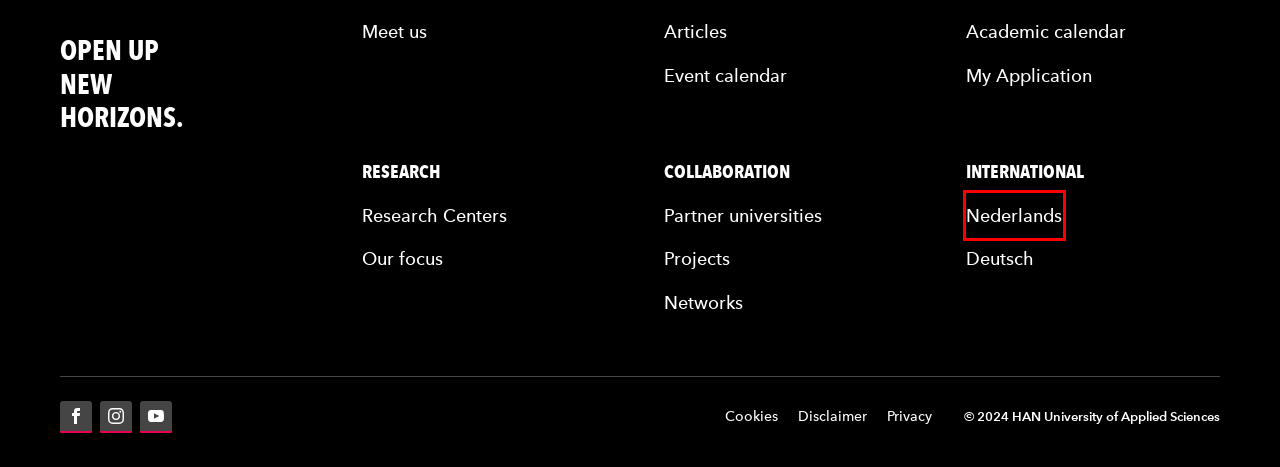With the provided screenshot showing a webpage and a red bounding box, determine which webpage description best fits the new page that appears after clicking the element inside the red box. Here are the options:
A. International Week Health and Social Studies 2024
B. www.elsvandriel.nl
C. Homepage - Sander de Kramer
D. OSIRIS Student Mobile
E. Privacy and Security
F. Open up new horizons - HAN University of Applied Sciences
G. Redirecting
H. Robin Timmers - Hearing Voices

F